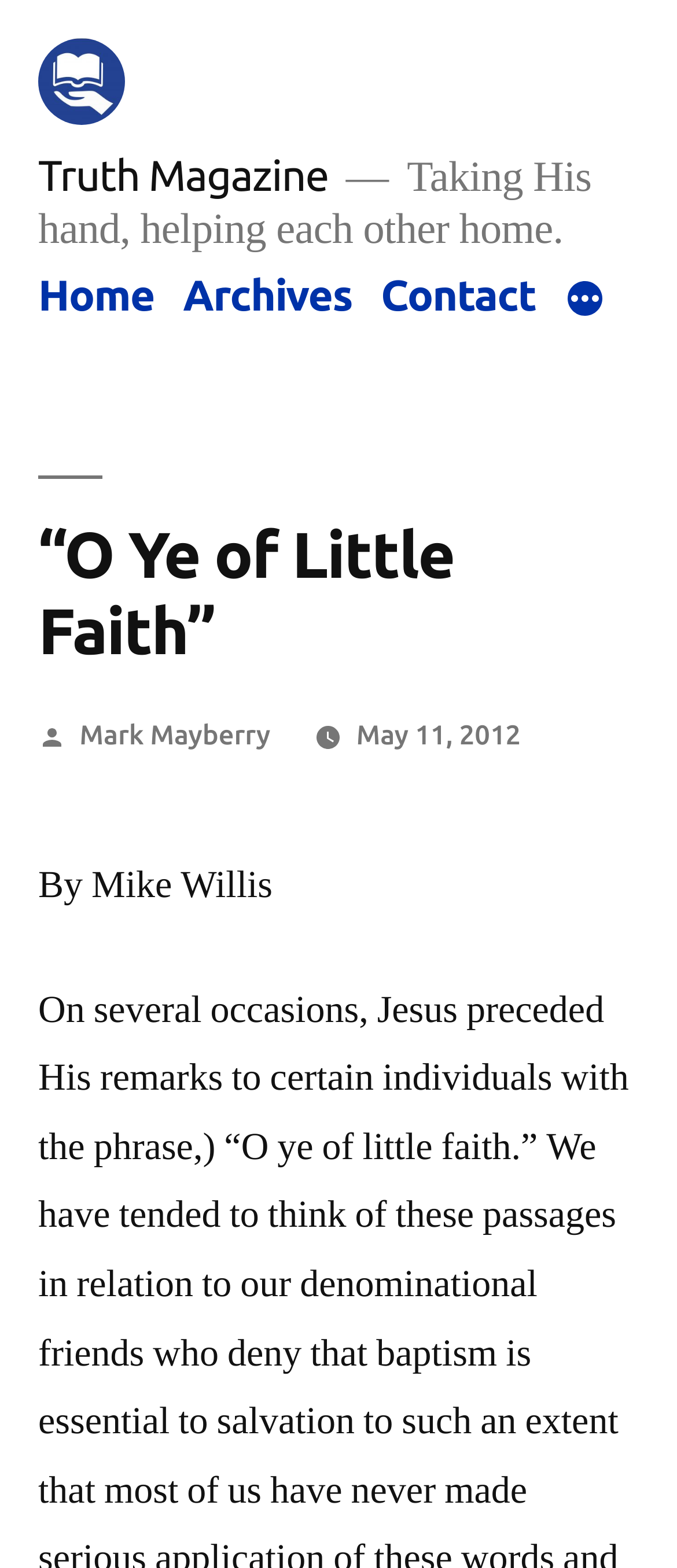Identify the headline of the webpage and generate its text content.

“O Ye of Little Faith”